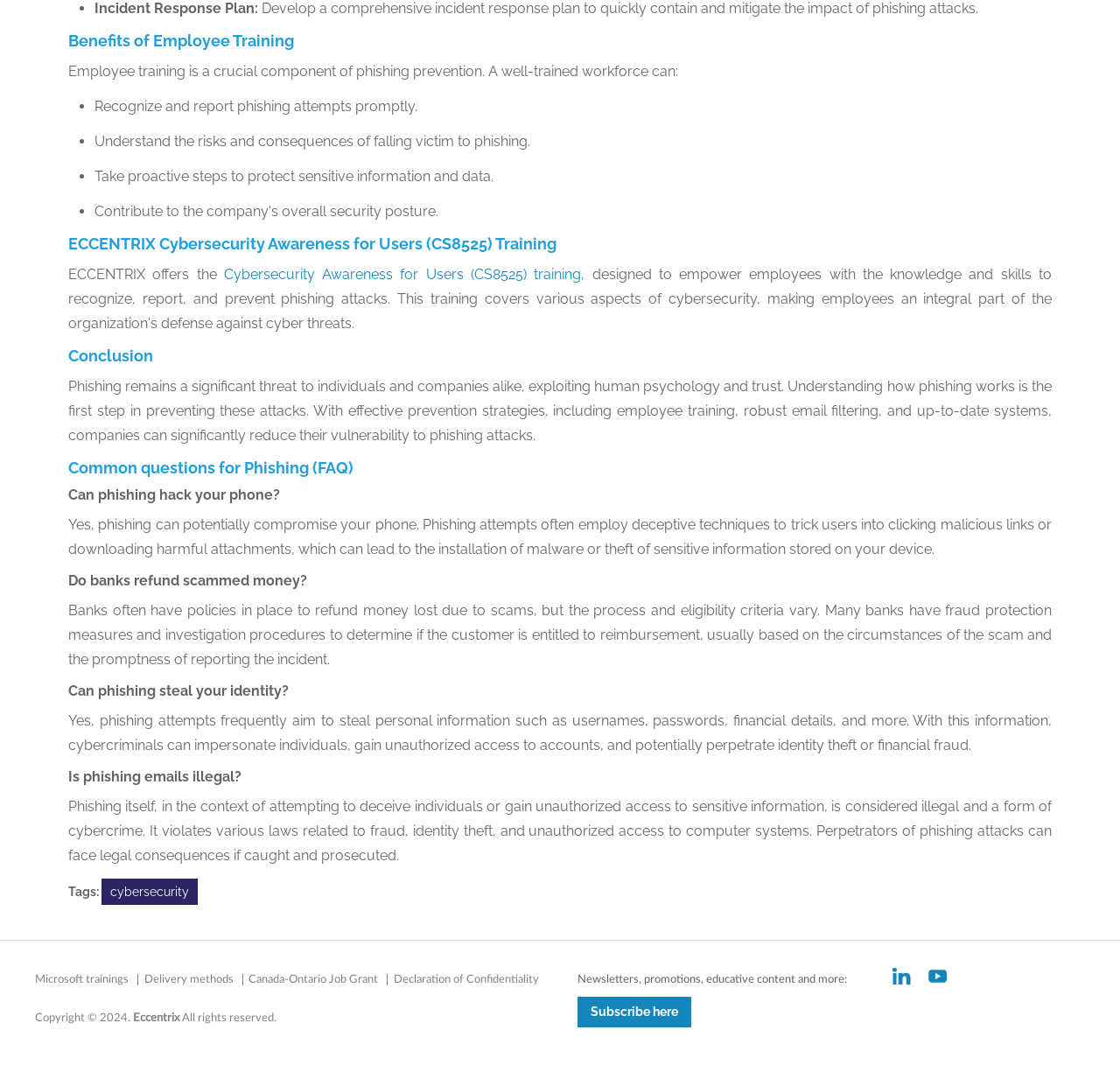Can phishing steal your identity?
Please give a detailed and elaborate explanation in response to the question.

According to the webpage, phishing attempts frequently aim to steal personal information such as usernames, passwords, financial details, and more. With this information, cybercriminals can impersonate individuals, gain unauthorized access to accounts, and potentially perpetuate identity theft or financial fraud.